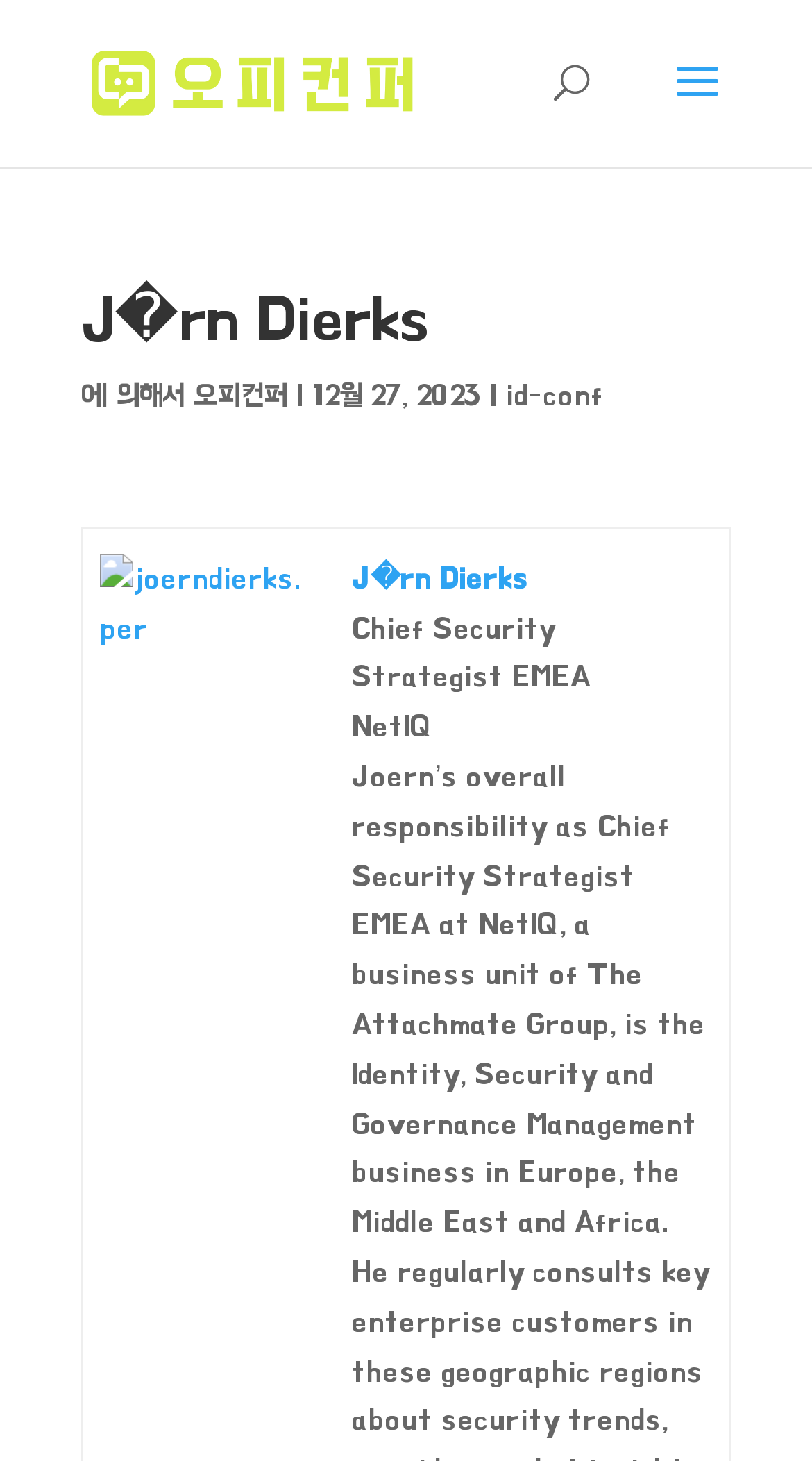What is the company associated with Jörn Dierks?
Deliver a detailed and extensive answer to the question.

I determined the answer by looking at the static text element with the text 'NetIQ' which is located near the link element with the text 'Jörn Dierks', indicating a connection between the person and the company.